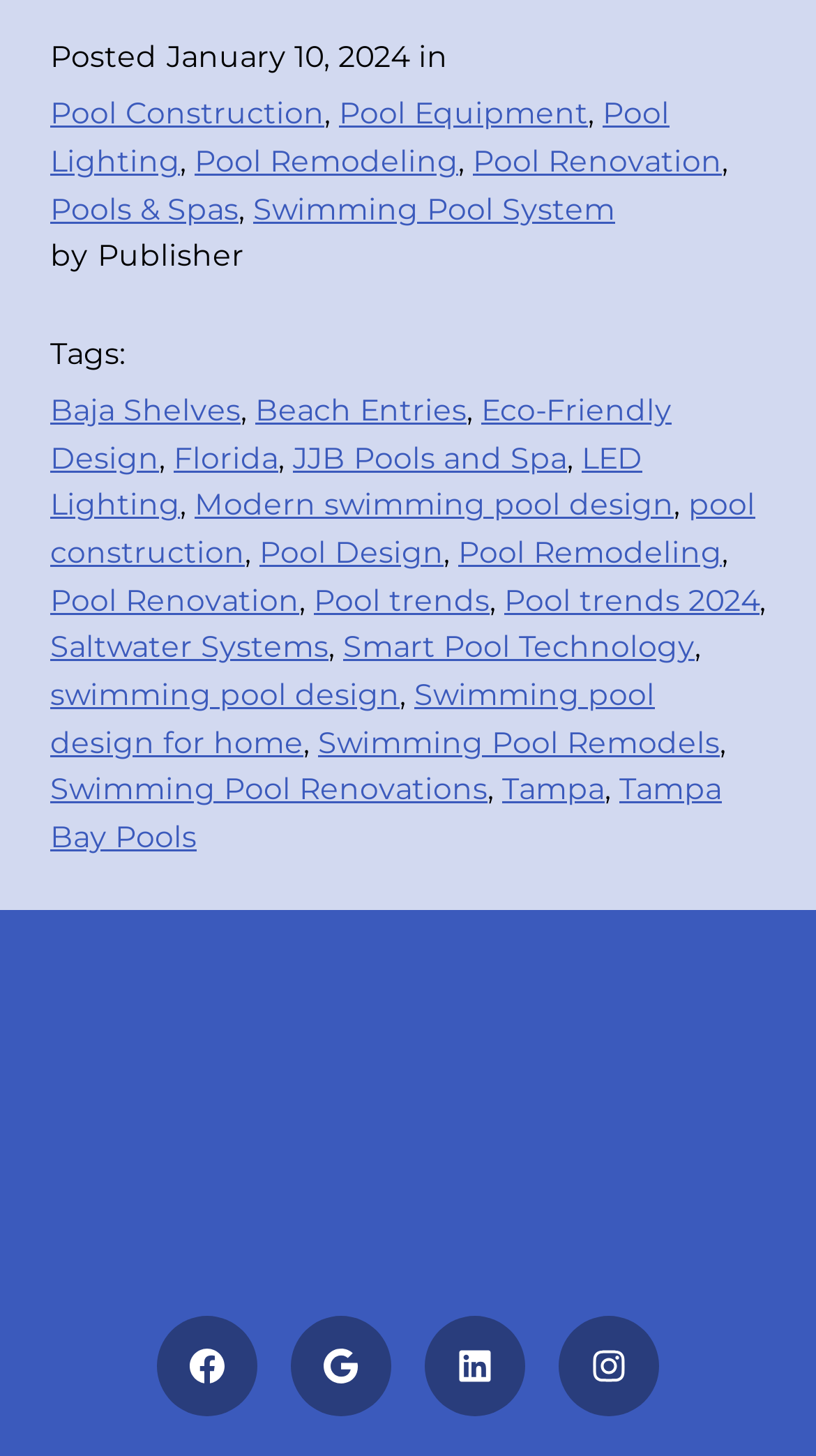Please determine the bounding box coordinates of the element to click in order to execute the following instruction: "Visit 'Facebook' page". The coordinates should be four float numbers between 0 and 1, specified as [left, top, right, bottom].

[0.192, 0.904, 0.315, 0.973]